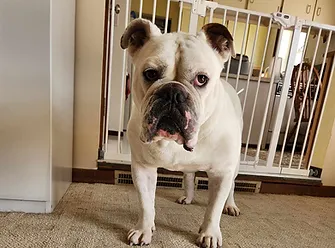What is the purpose of the gated area?
Deliver a detailed and extensive answer to the question.

The gated area in the background of the image suggests that it is a secure and welcoming space, possibly a play area or a designated zone for the dog, Bane.